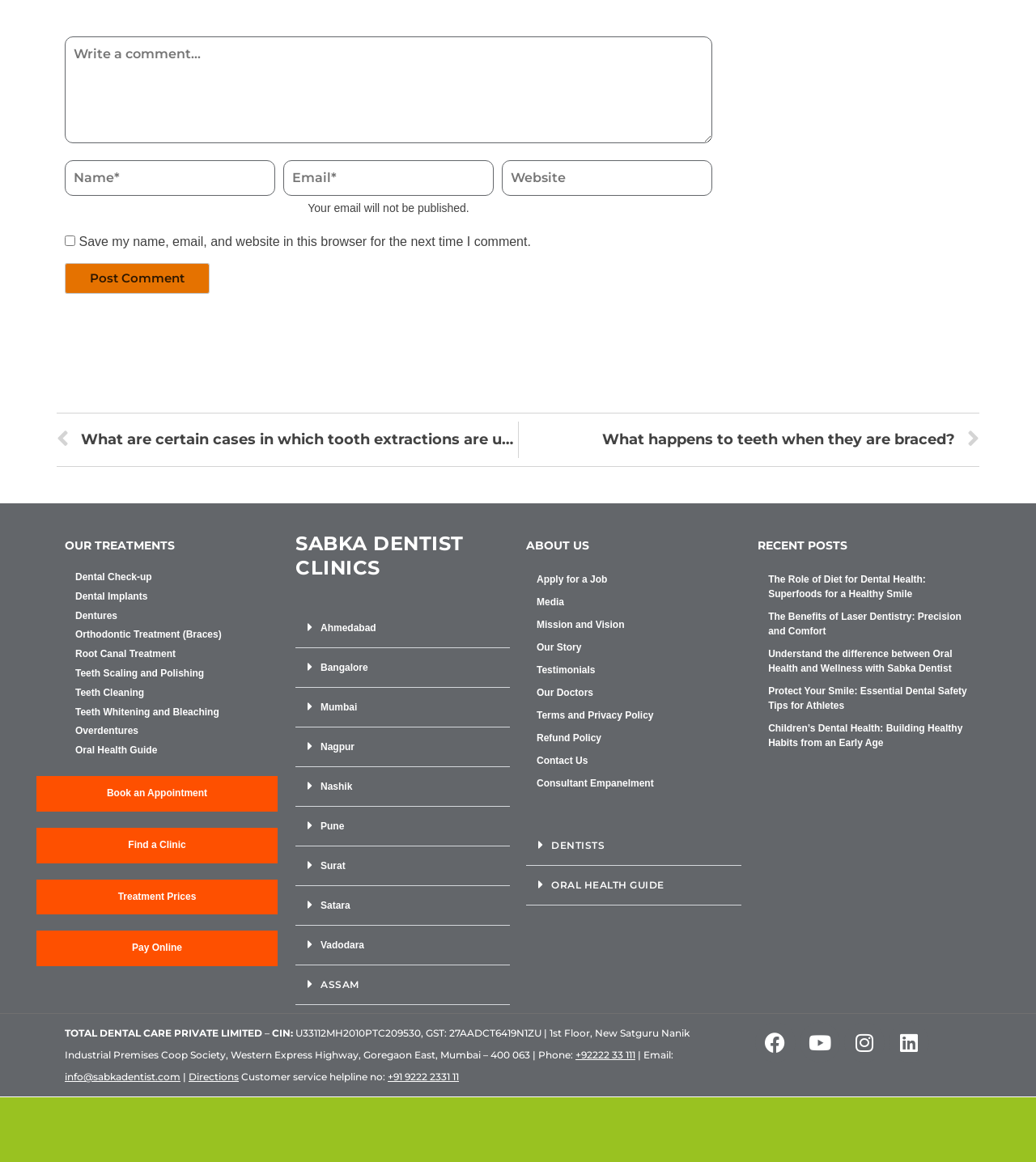What is the type of content listed under the heading 'RECENT POSTS'?
Deliver a detailed and extensive answer to the question.

The heading 'RECENT POSTS' is followed by a list of links with descriptive titles, suggesting that the content listed is a collection of recent blog posts or articles.